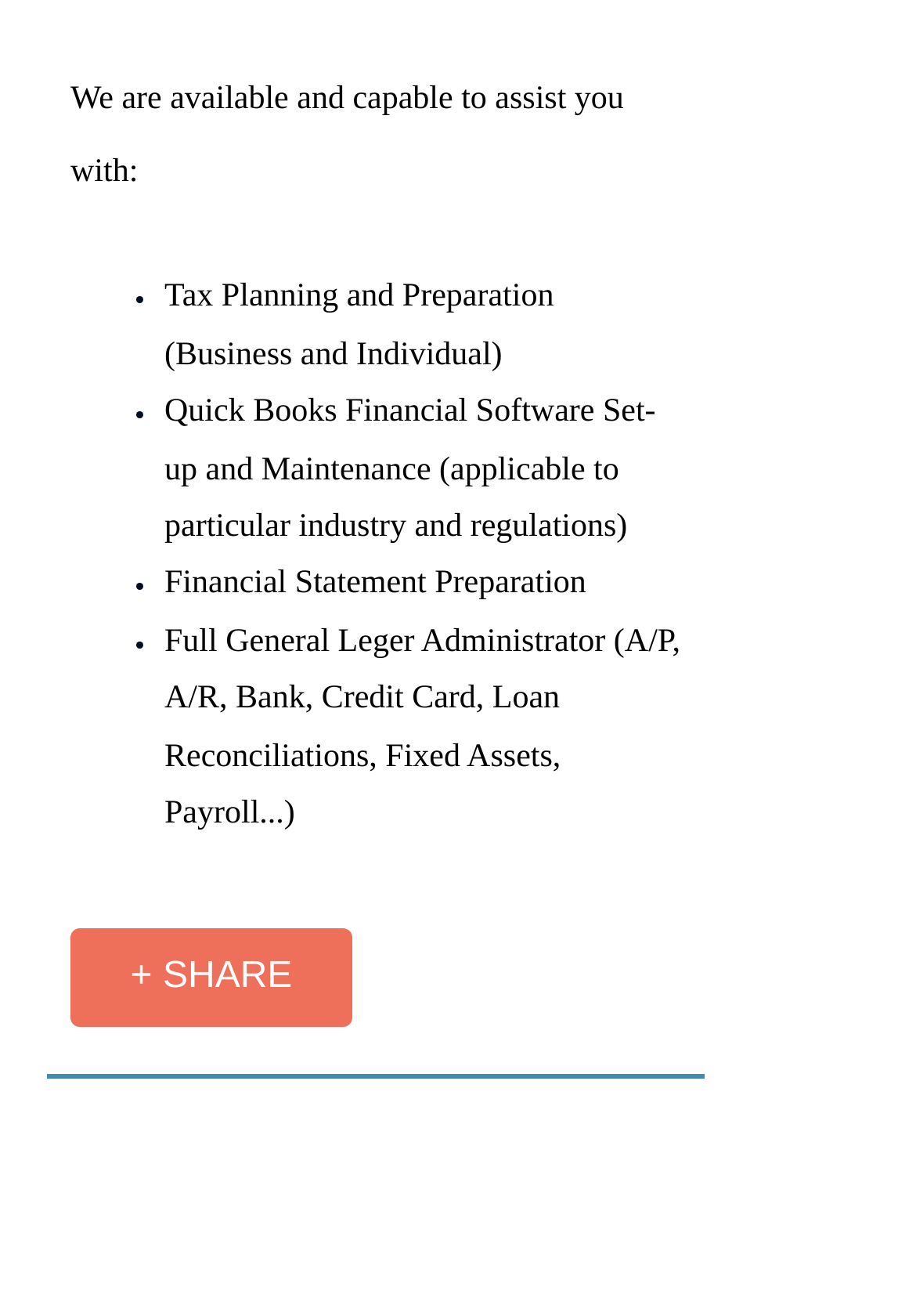Please answer the following question using a single word or phrase: 
Is there a sharing feature on this webpage?

Yes